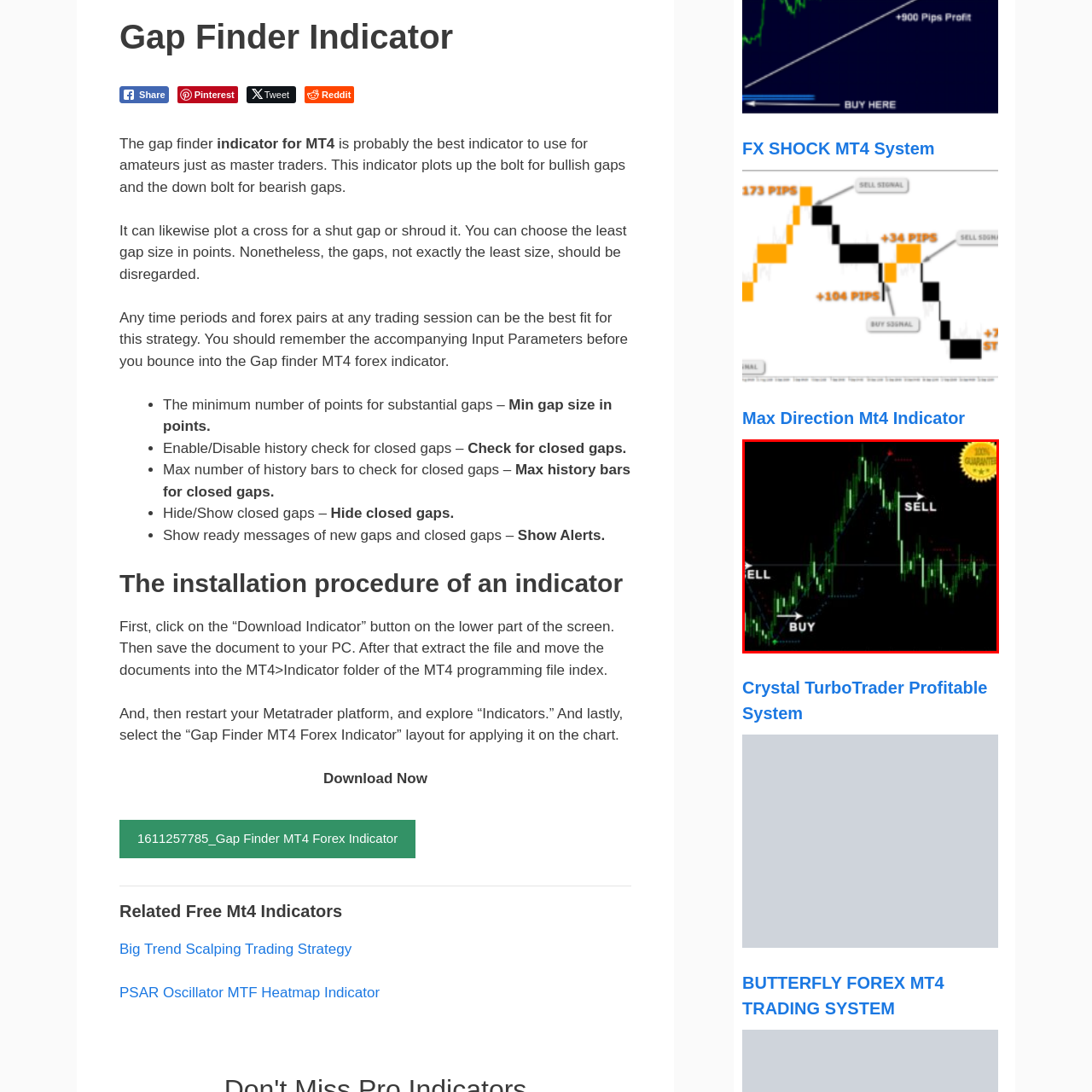Please look at the image highlighted by the red box, What is the purpose of the 'BUY' signal?
 Provide your answer using a single word or phrase.

To suggest a point for entry into a trade